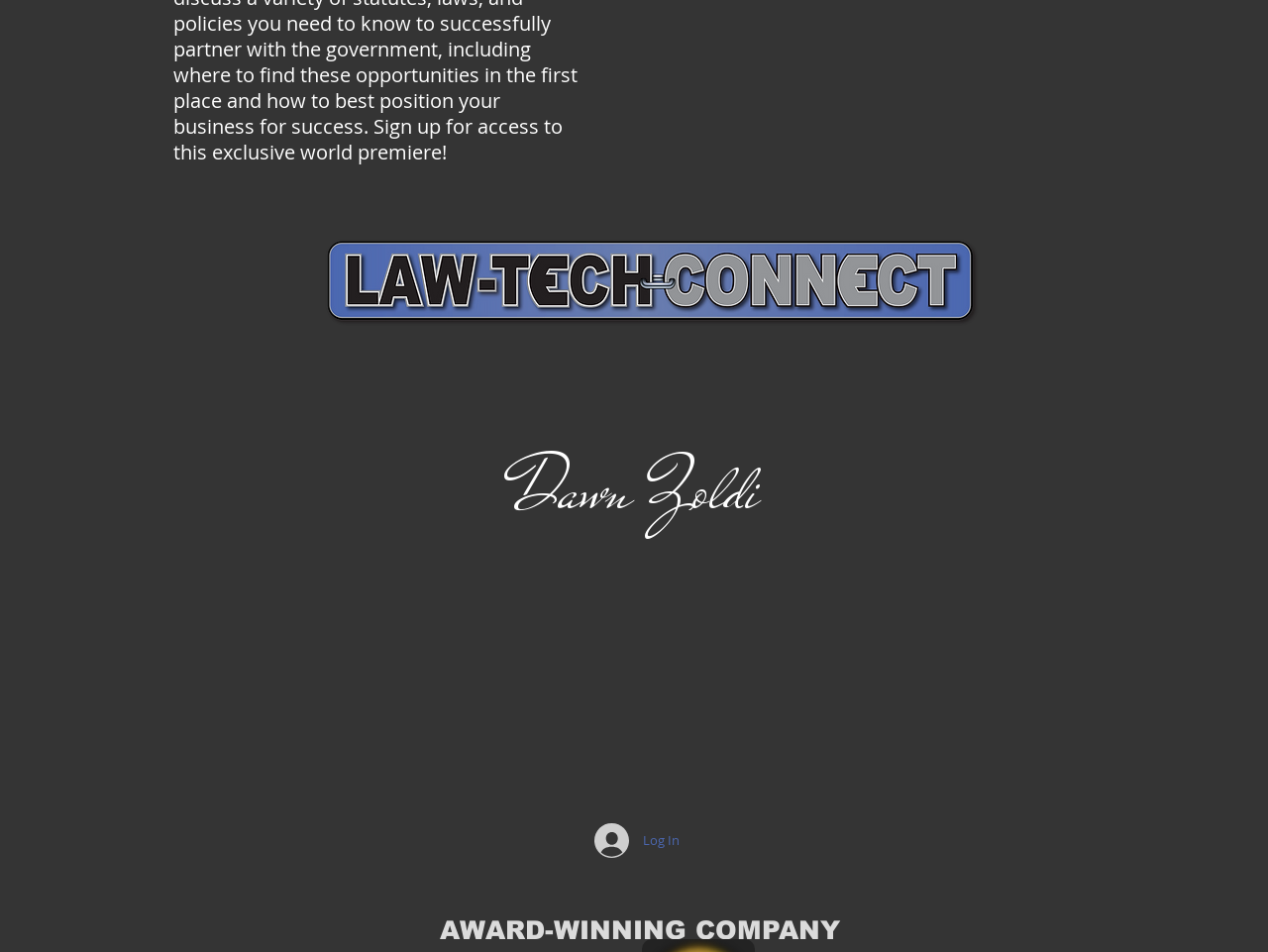What is the logo image filename?
Answer the question with detailed information derived from the image.

The logo image is located at the top of the webpage, and its filename can be determined by examining the image element's description.